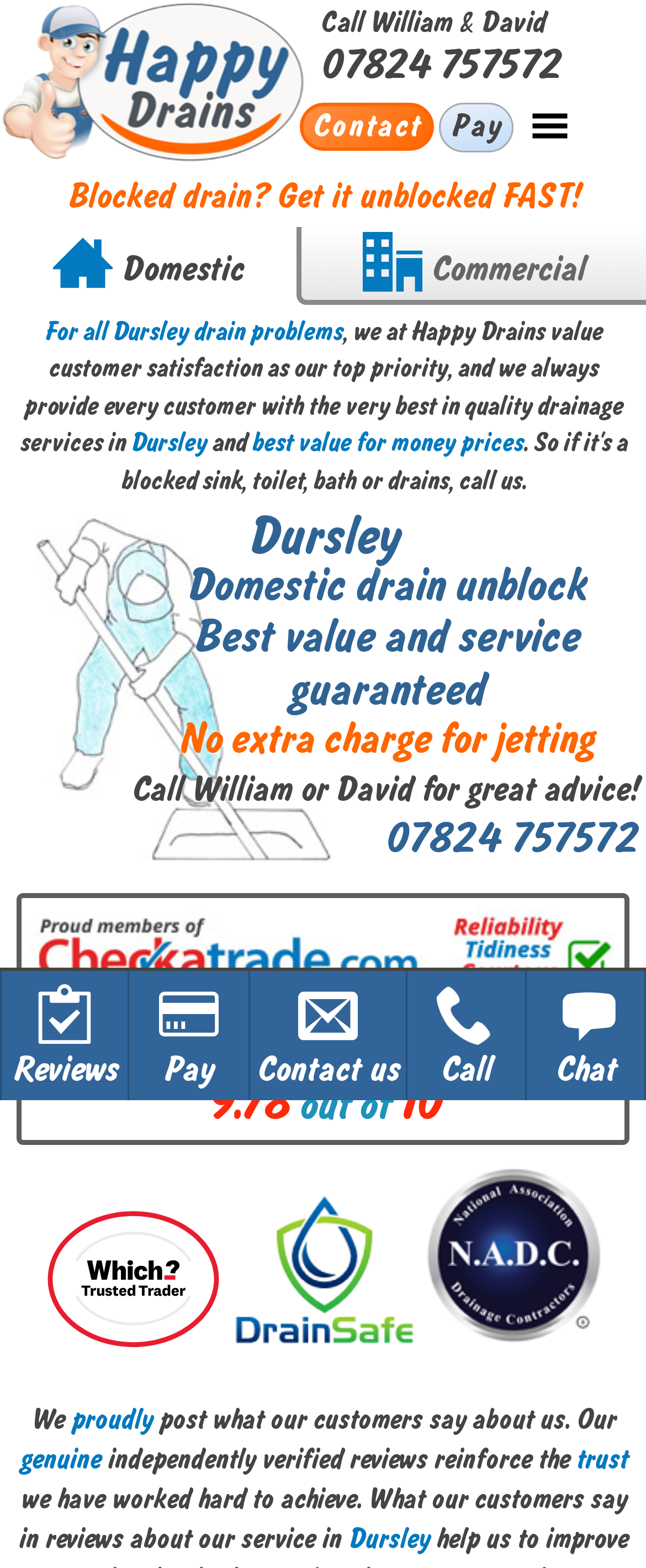Locate the bounding box coordinates of the area where you should click to accomplish the instruction: "Contact us".

[0.386, 0.619, 0.627, 0.702]